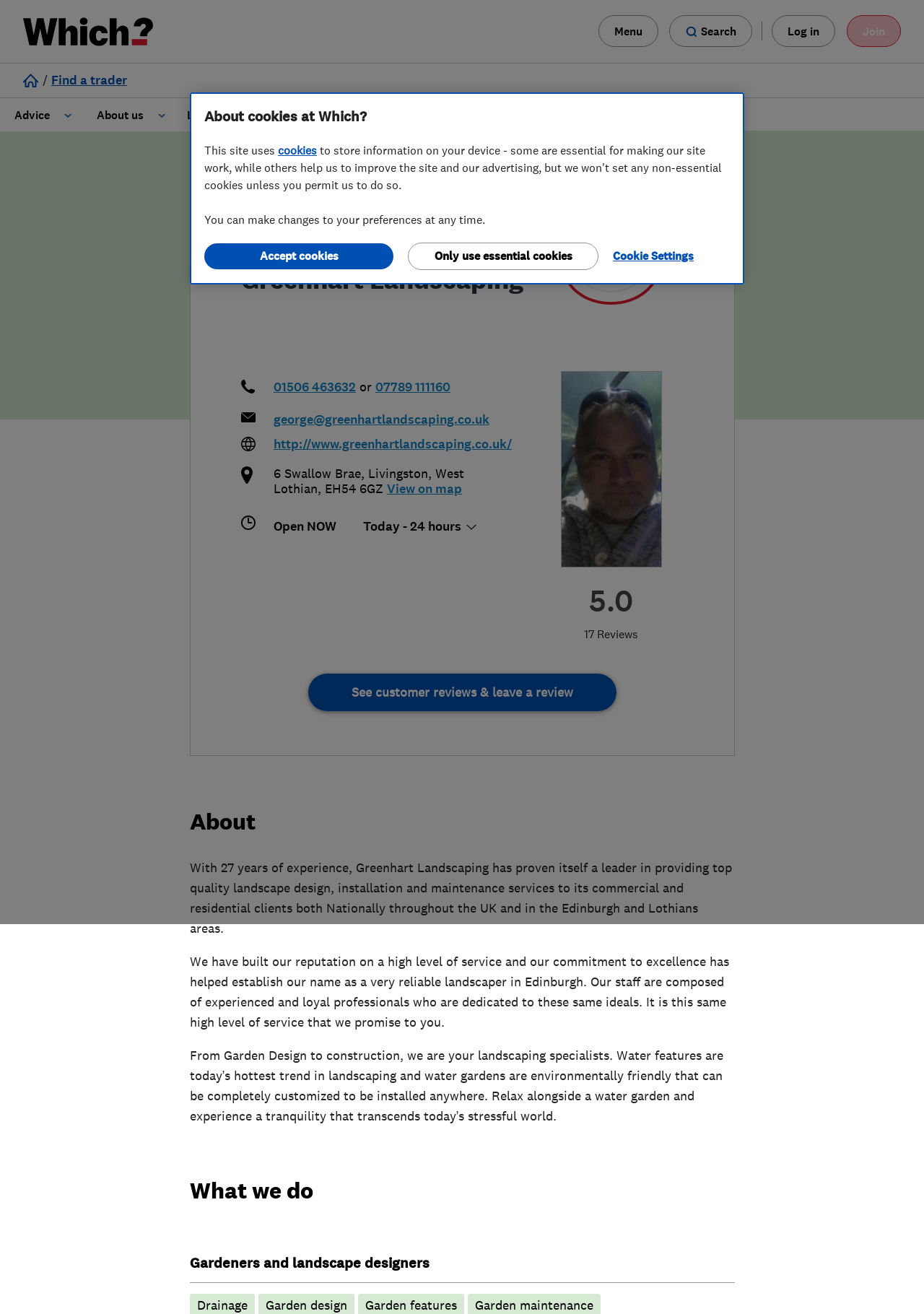Please find the bounding box coordinates of the element that you should click to achieve the following instruction: "Contact InGameLoop through email". The coordinates should be presented as four float numbers between 0 and 1: [left, top, right, bottom].

None